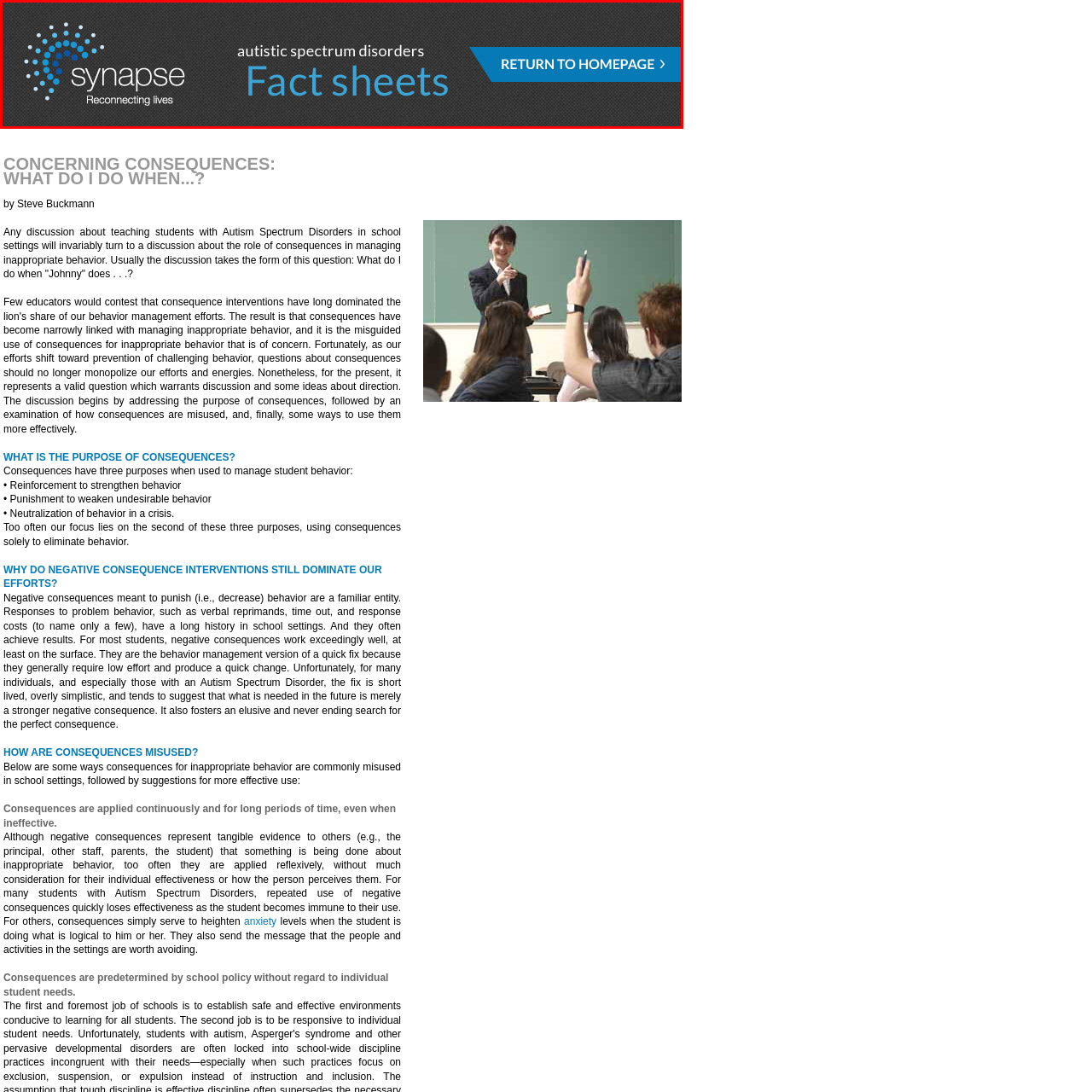What is the purpose of the 'RETURN TO HOMEPAGE' button?  
Look closely at the image marked by the red border and give a detailed response rooted in the visual details found within the image.

The 'RETURN TO HOMEPAGE' button serves as a navigation tool, allowing users to easily return to the main page of the website, providing a convenient way to access other resources and information.